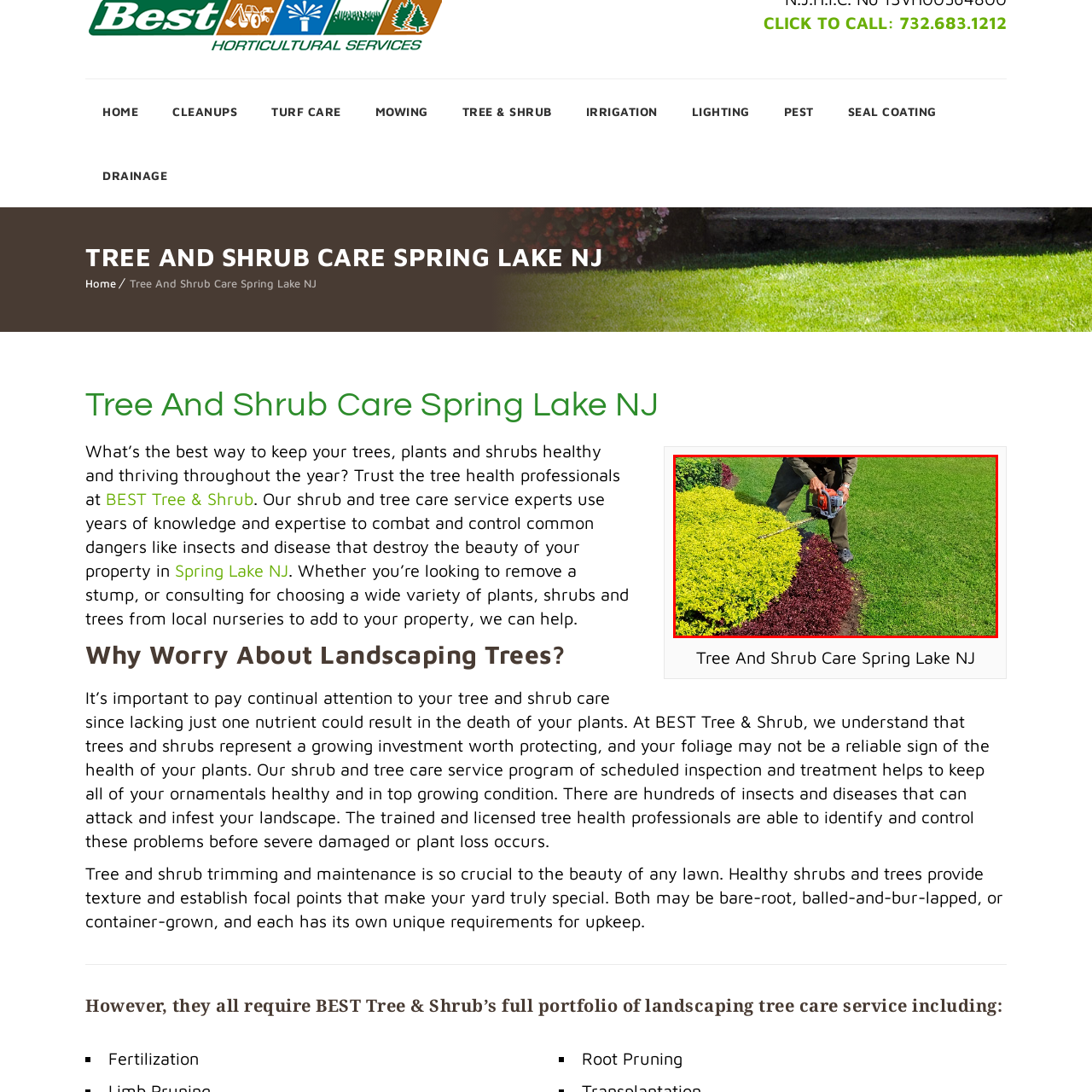Please examine the highlighted section of the image enclosed in the red rectangle and provide a comprehensive answer to the following question based on your observation: What colors are the plants?

The vibrant greenery in the image showcases a contrast of bright yellow and deep burgundy plants, highlighting the meticulous care put into the landscape design. These colors add to the visual appeal of the outdoor space.